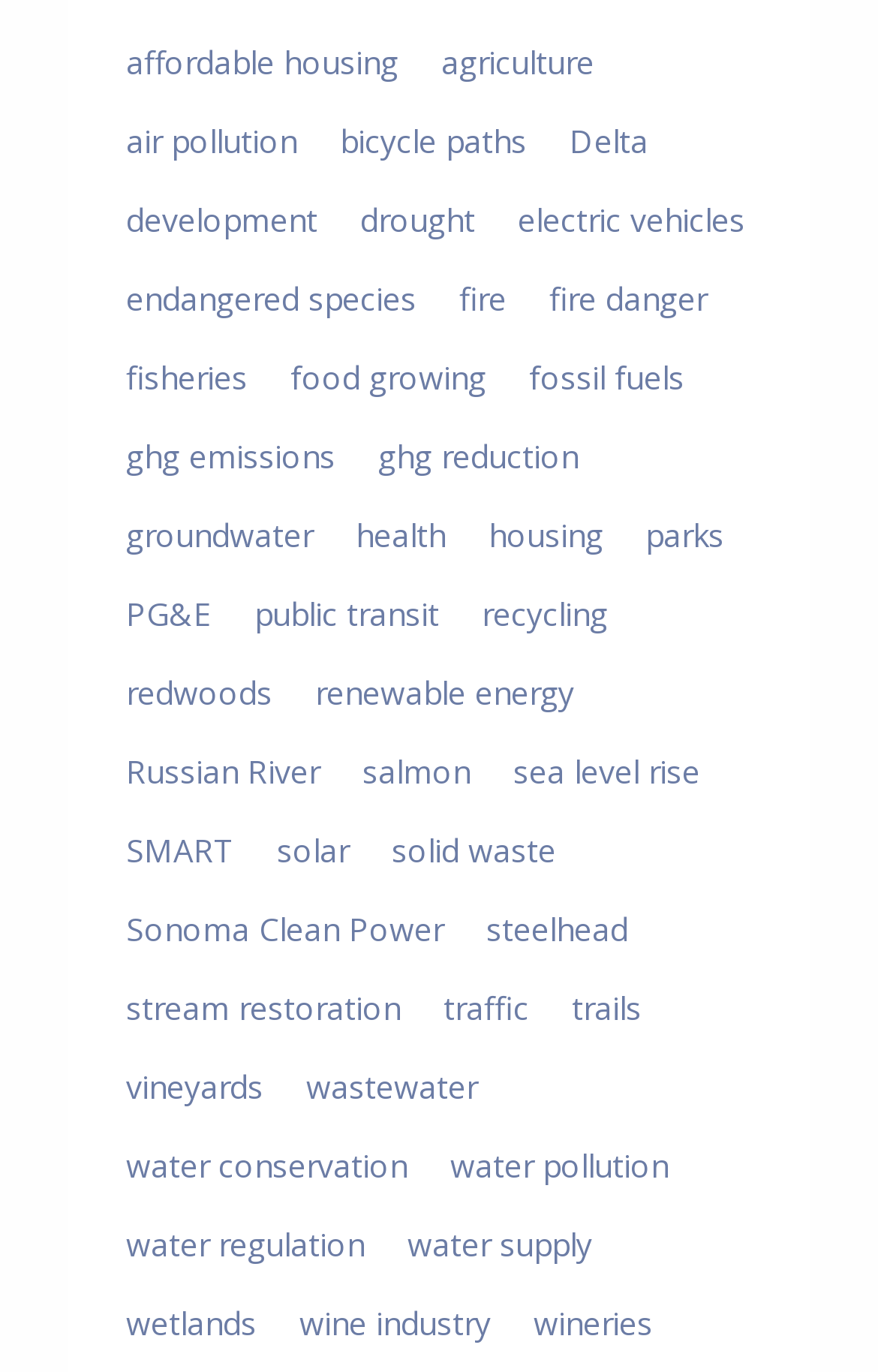From the given element description: "Follow on X", find the bounding box for the UI element. Provide the coordinates as four float numbers between 0 and 1, in the order [left, top, right, bottom].

None